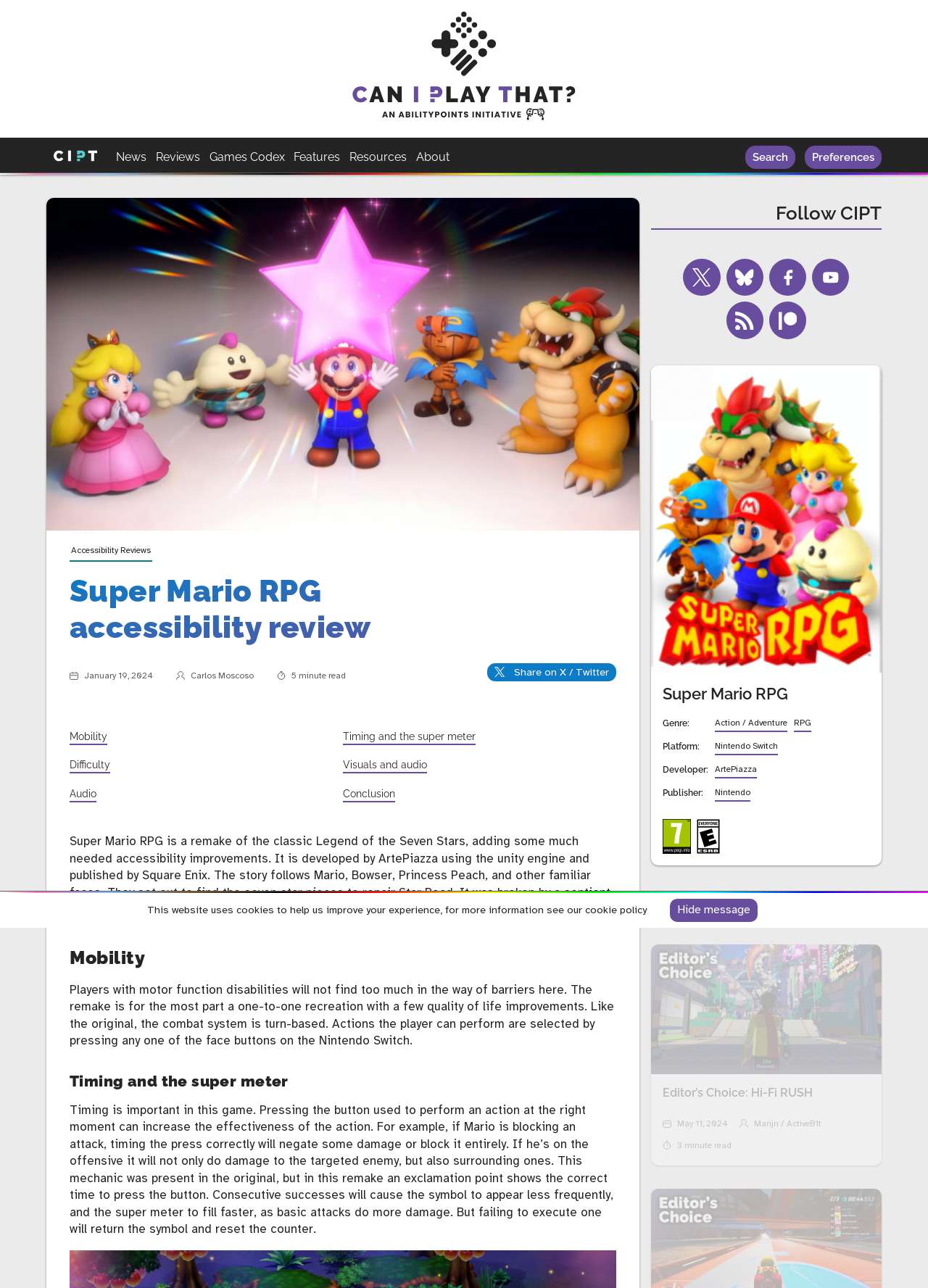Locate the bounding box coordinates of the element that needs to be clicked to carry out the instruction: "Follow CIPT on Twitter". The coordinates should be given as four float numbers ranging from 0 to 1, i.e., [left, top, right, bottom].

[0.736, 0.201, 0.776, 0.23]